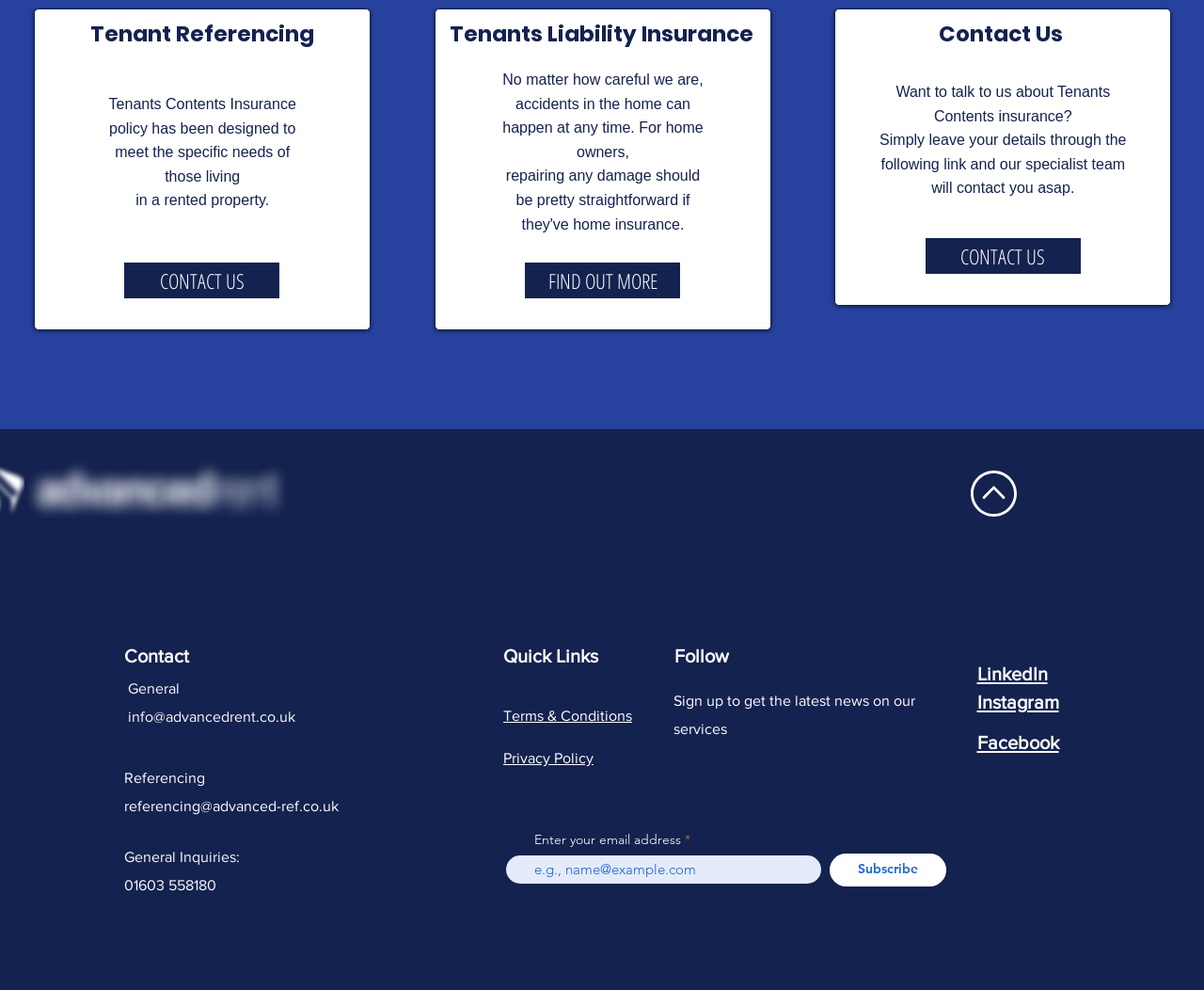Locate the bounding box coordinates of the area that needs to be clicked to fulfill the following instruction: "Enter email address". The coordinates should be in the format of four float numbers between 0 and 1, namely [left, top, right, bottom].

[0.42, 0.864, 0.682, 0.892]